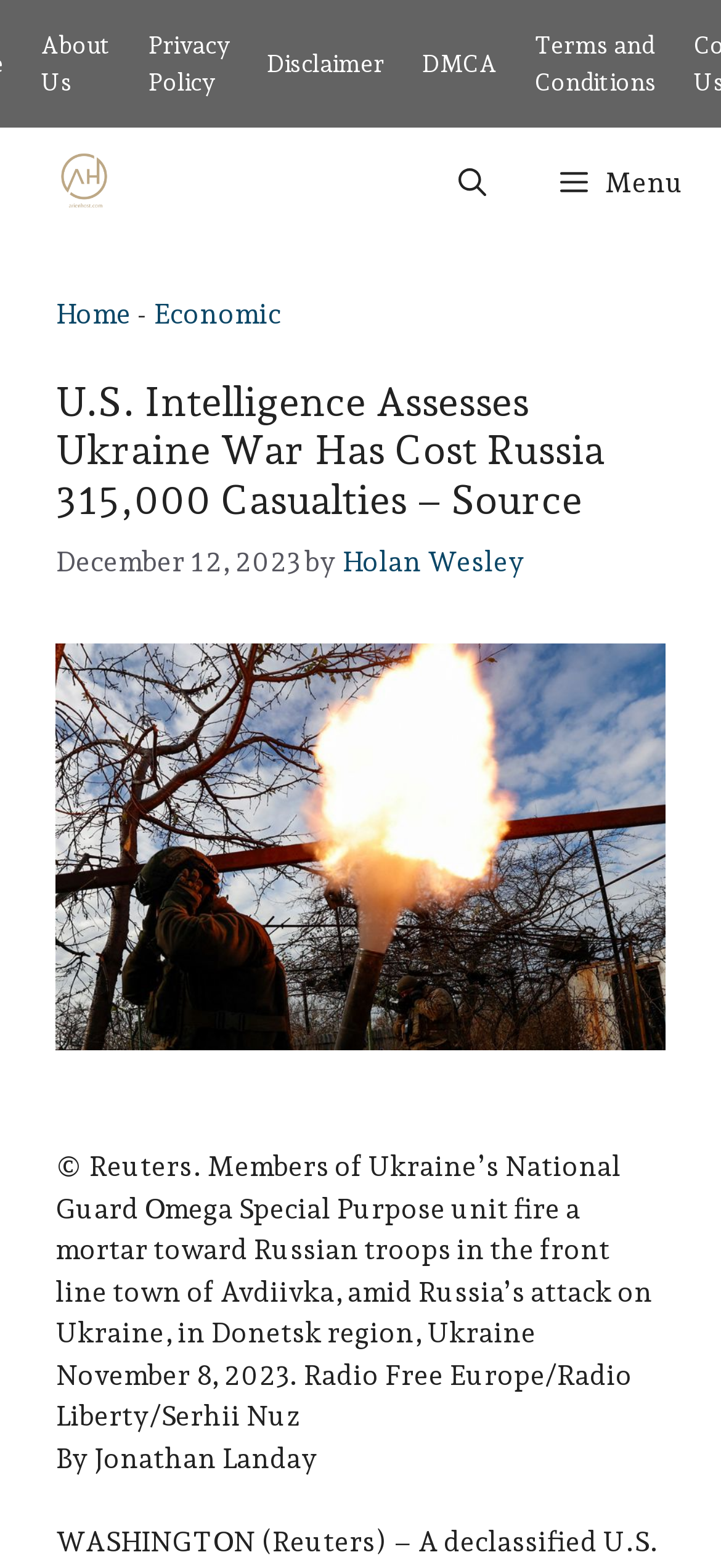Please specify the bounding box coordinates of the area that should be clicked to accomplish the following instruction: "Click the About Us link". The coordinates should consist of four float numbers between 0 and 1, i.e., [left, top, right, bottom].

[0.056, 0.02, 0.154, 0.061]